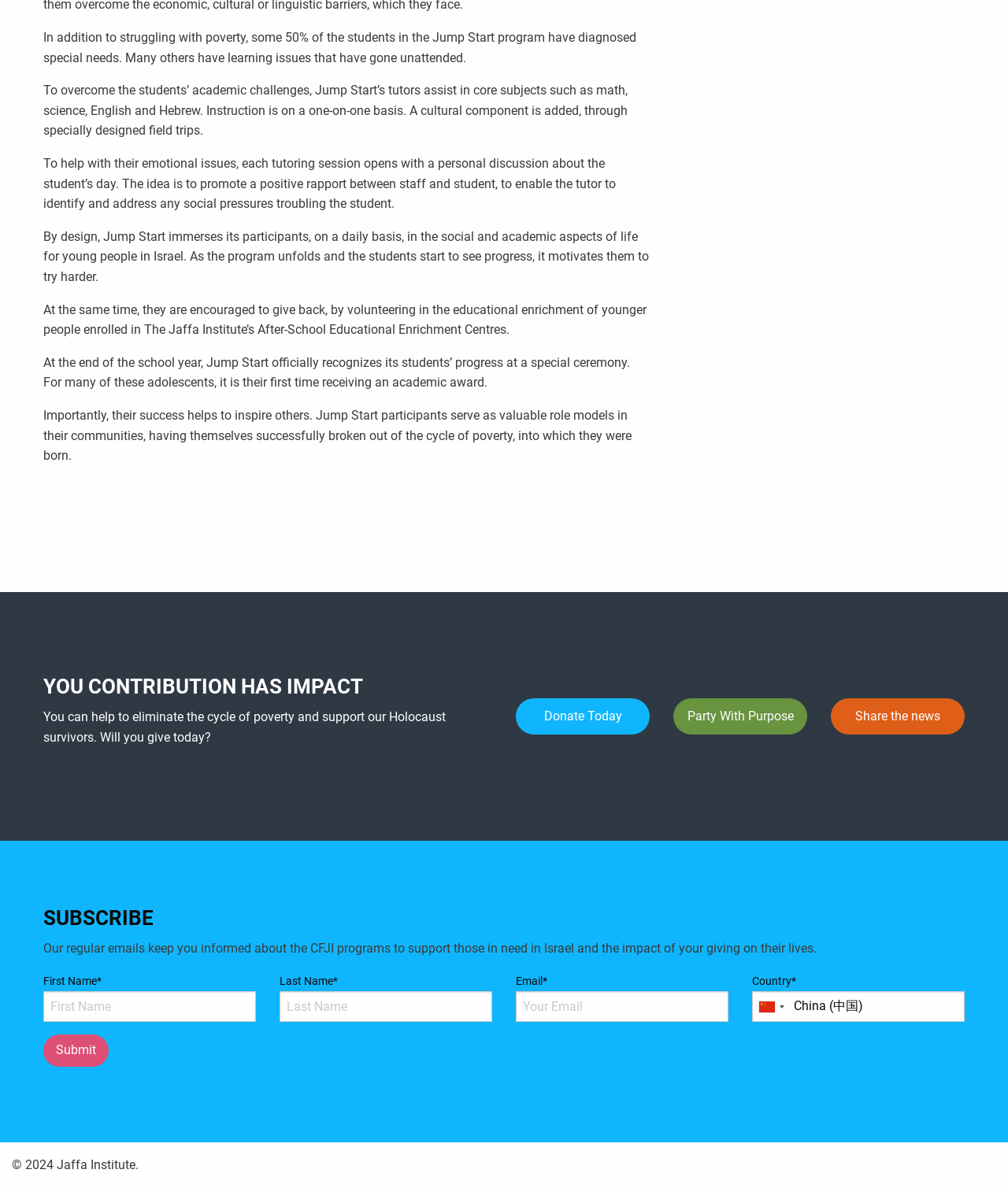Locate the bounding box coordinates of the area to click to fulfill this instruction: "Click Party With Purpose". The bounding box should be presented as four float numbers between 0 and 1, in the order [left, top, right, bottom].

[0.668, 0.588, 0.801, 0.618]